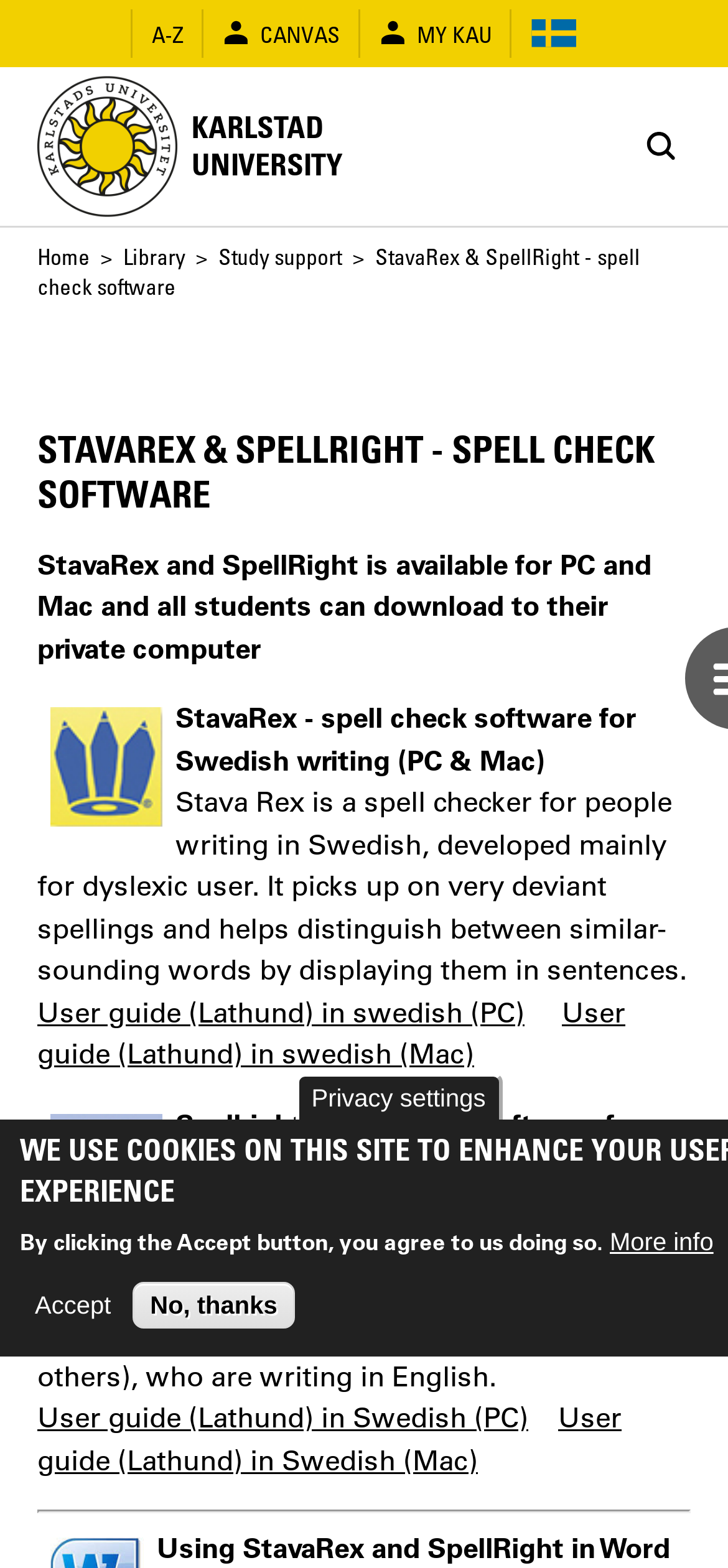Please find and report the bounding box coordinates of the element to click in order to perform the following action: "Search for something". The coordinates should be expressed as four float numbers between 0 and 1, in the format [left, top, right, bottom].

[0.866, 0.074, 0.949, 0.112]